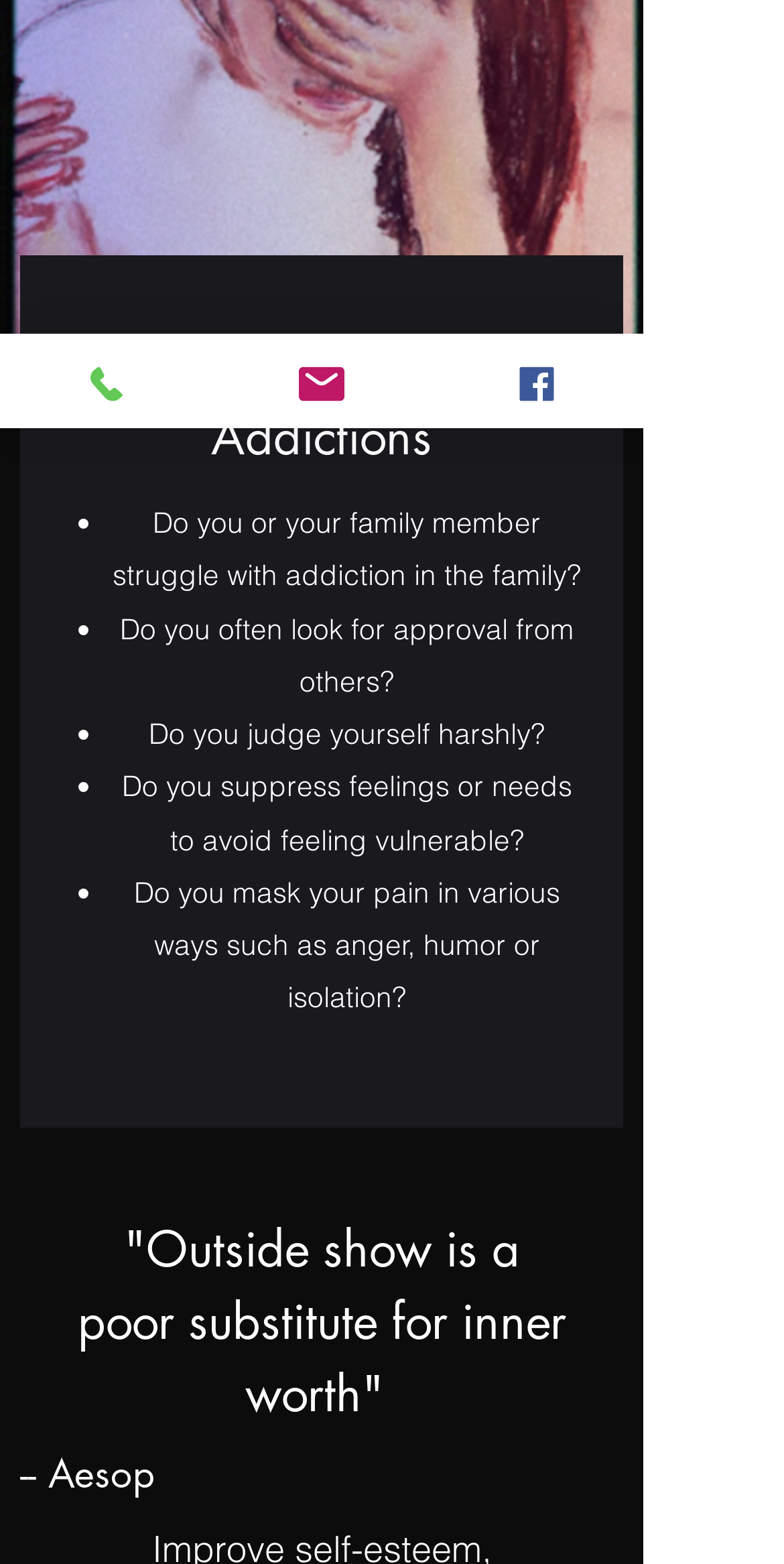Extract the bounding box coordinates of the UI element described: "Facebook". Provide the coordinates in the format [left, top, right, bottom] with values ranging from 0 to 1.

[0.547, 0.213, 0.821, 0.274]